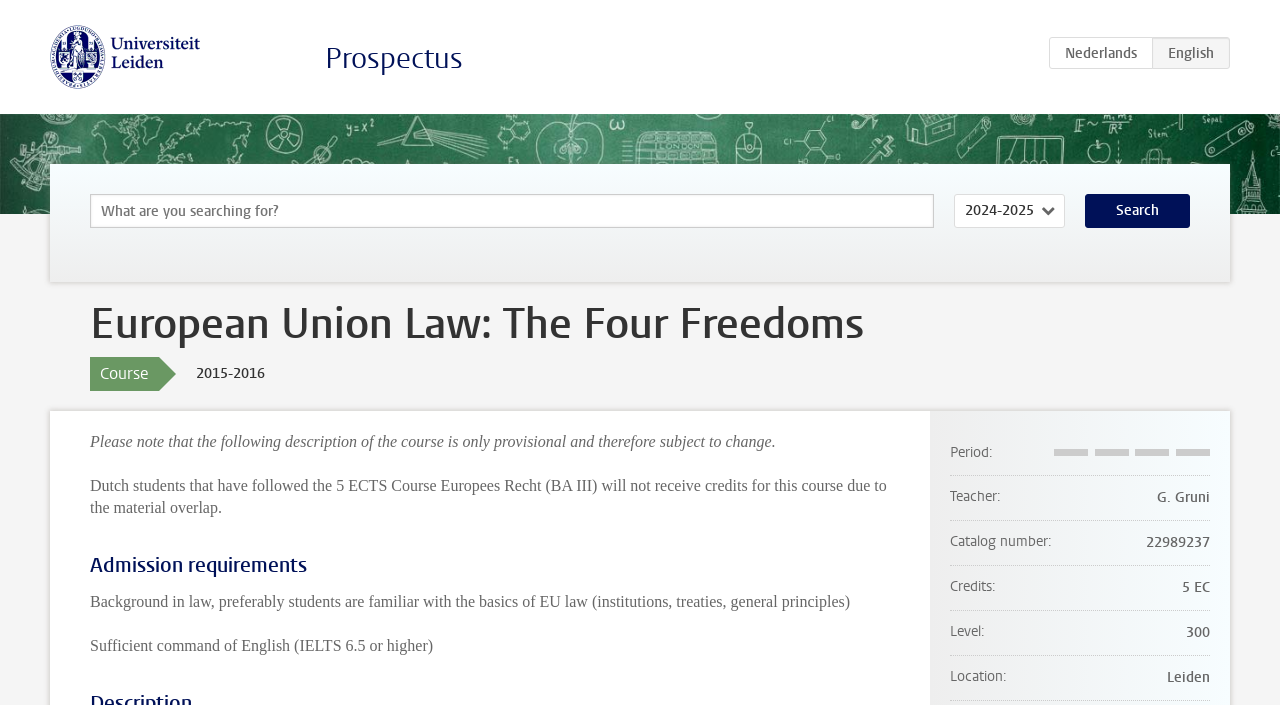Reply to the question with a single word or phrase:
What is the command of English required for the course?

IELTS 6.5 or higher